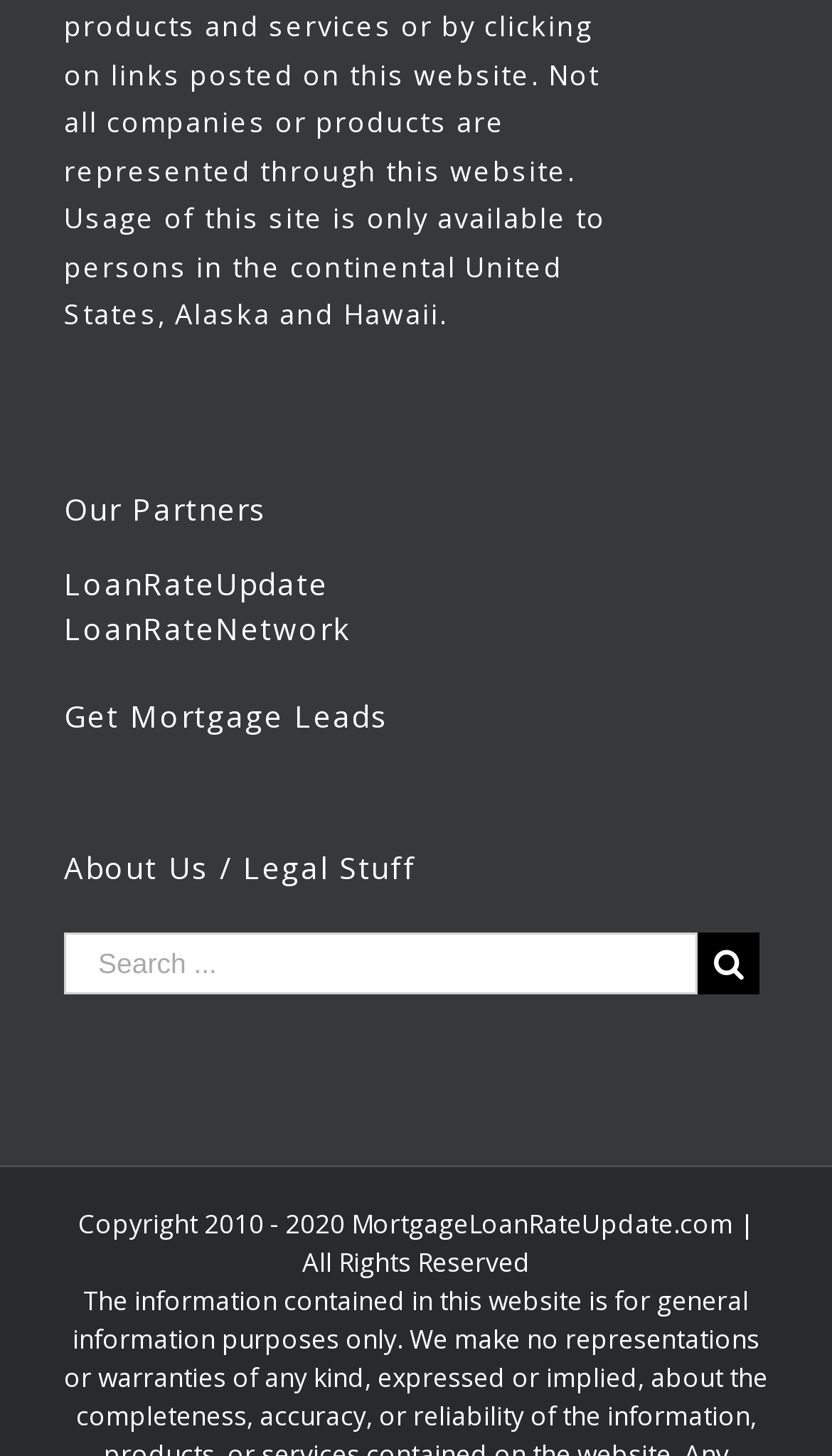Using the webpage screenshot, locate the HTML element that fits the following description and provide its bounding box: "Around Colours".

None